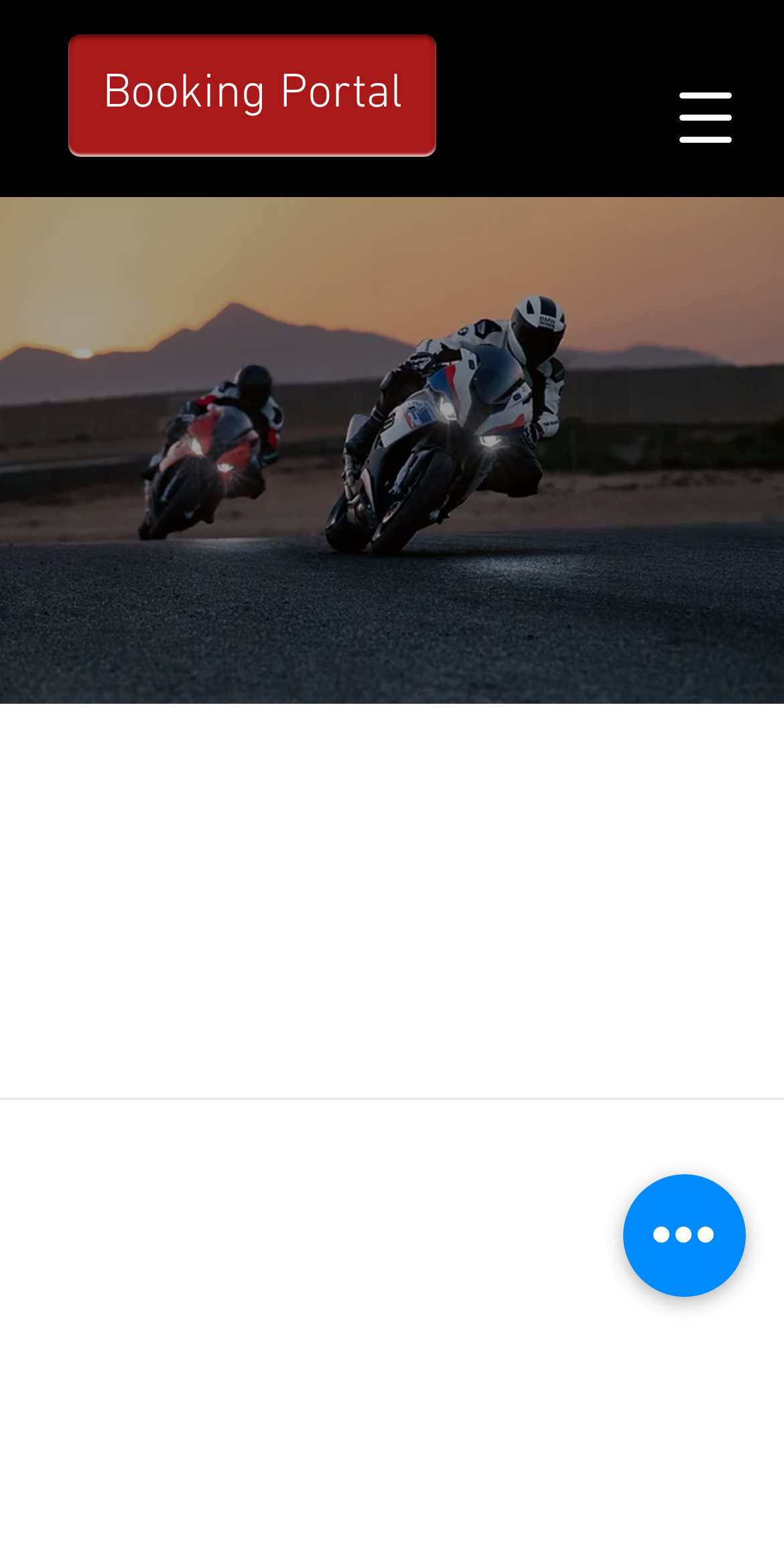What is the name of the school?
Please answer the question with a detailed and comprehensive explanation.

I found the answer by looking at the heading element that says 'California Superbike School' which is a prominent element on the webpage, indicating that it is the name of the school.